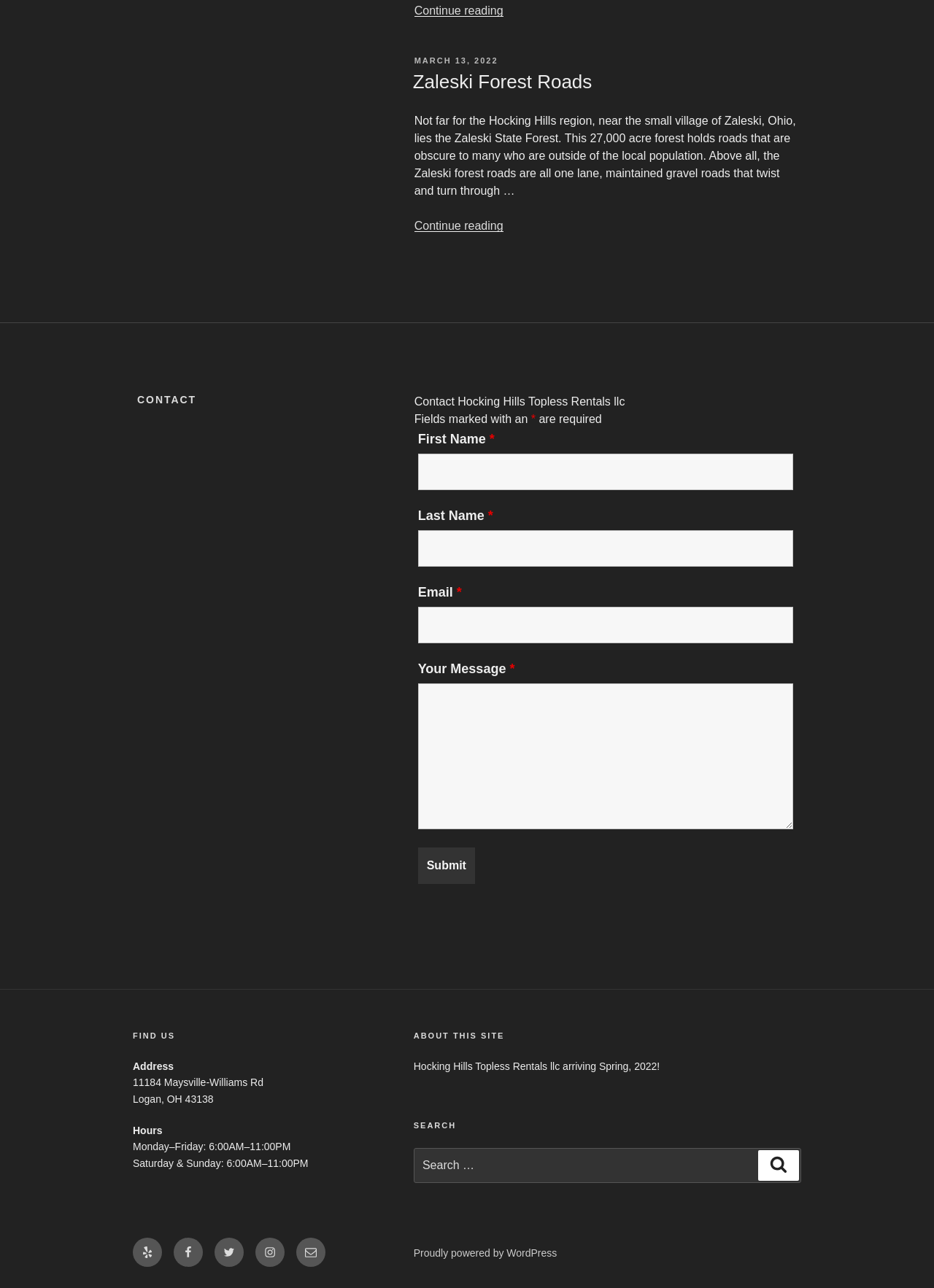Locate the bounding box coordinates of the area that needs to be clicked to fulfill the following instruction: "Fill in the 'First Name' field". The coordinates should be in the format of four float numbers between 0 and 1, namely [left, top, right, bottom].

[0.447, 0.352, 0.849, 0.381]